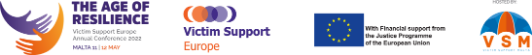Explain the image in a detailed and descriptive way.

The image showcases the branding for the "Age of Resilience" conference hosted by Victim Support Europe, scheduled to take place from March 31 to May 1, 2022, in Malta. The left side features a logo with two hands symbolizing support, complemented by the text "THE AGE OF RESILIENCE." Adjacent to it is the logo of Victim Support Europe, which promotes their mission to assist victims across Europe. The central segment of the image includes the emblem of the European Union, accompanied by a message indicating financial support from the Justice Programme of the European Union. On the far right, the logo for VSM is displayed, identifying them as the event's organizer. This visual representation emphasizes collaboration and support for victims in Europe.